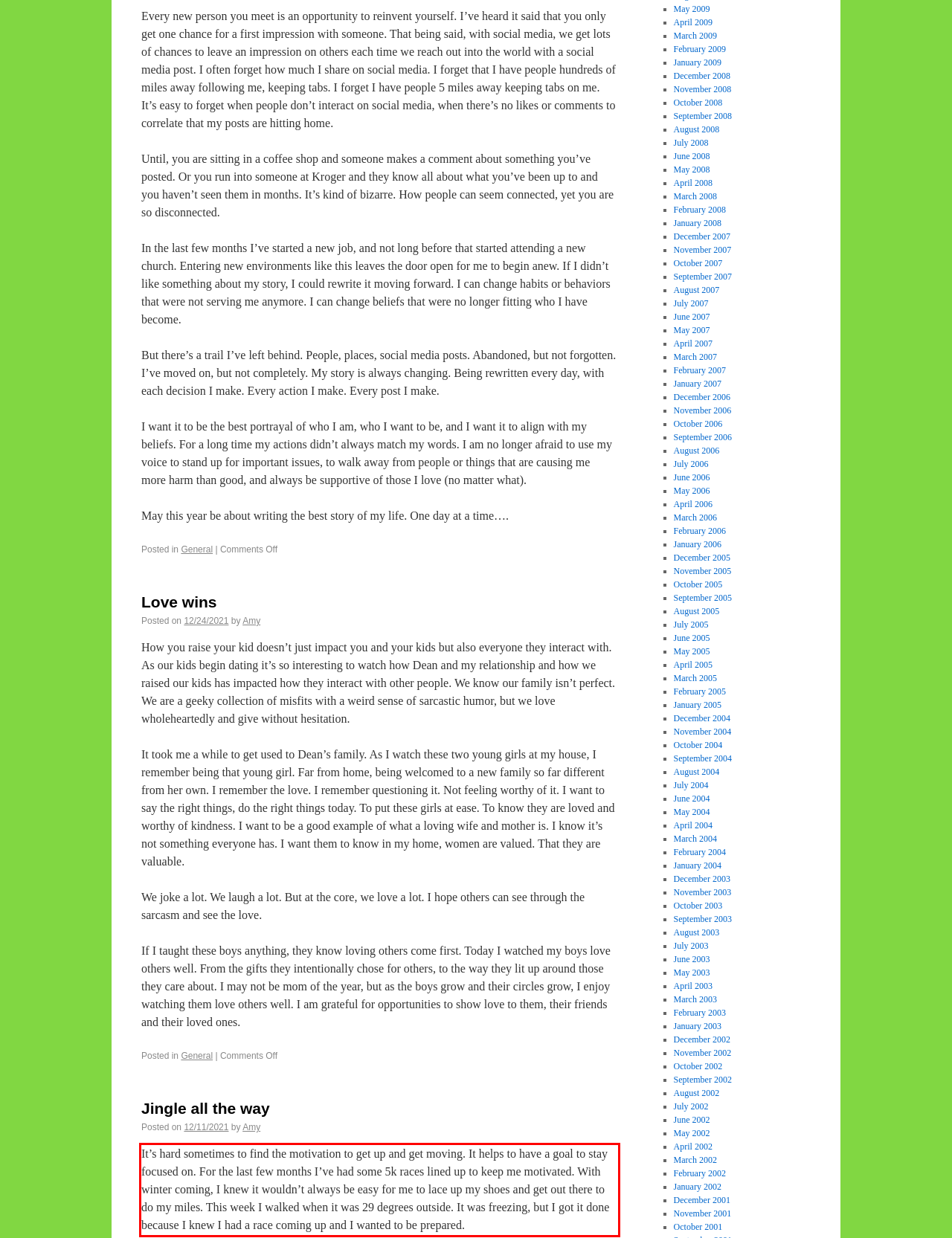Analyze the screenshot of the webpage that features a red bounding box and recognize the text content enclosed within this red bounding box.

It’s hard sometimes to find the motivation to get up and get moving. It helps to have a goal to stay focused on. For the last few months I’ve had some 5k races lined up to keep me motivated. With winter coming, I knew it wouldn’t always be easy for me to lace up my shoes and get out there to do my miles. This week I walked when it was 29 degrees outside. It was freezing, but I got it done because I knew I had a race coming up and I wanted to be prepared.